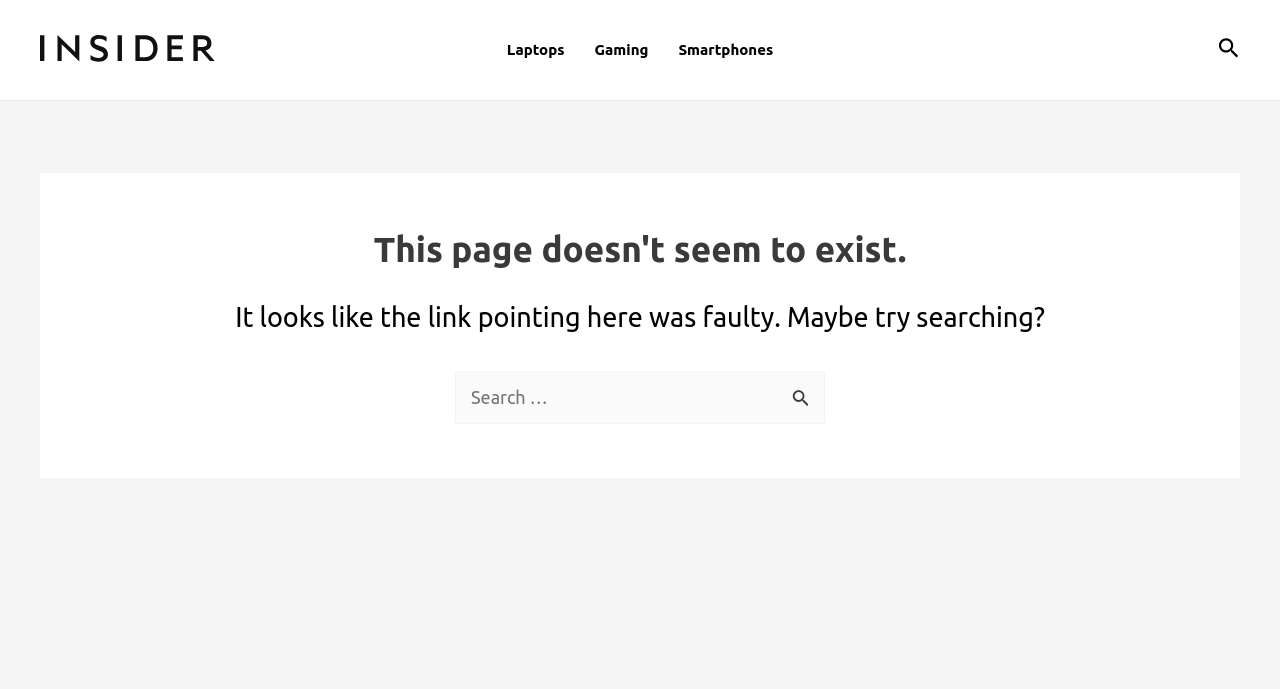Respond with a single word or phrase for the following question: 
What is the icon next to the search box?

A magnifying glass